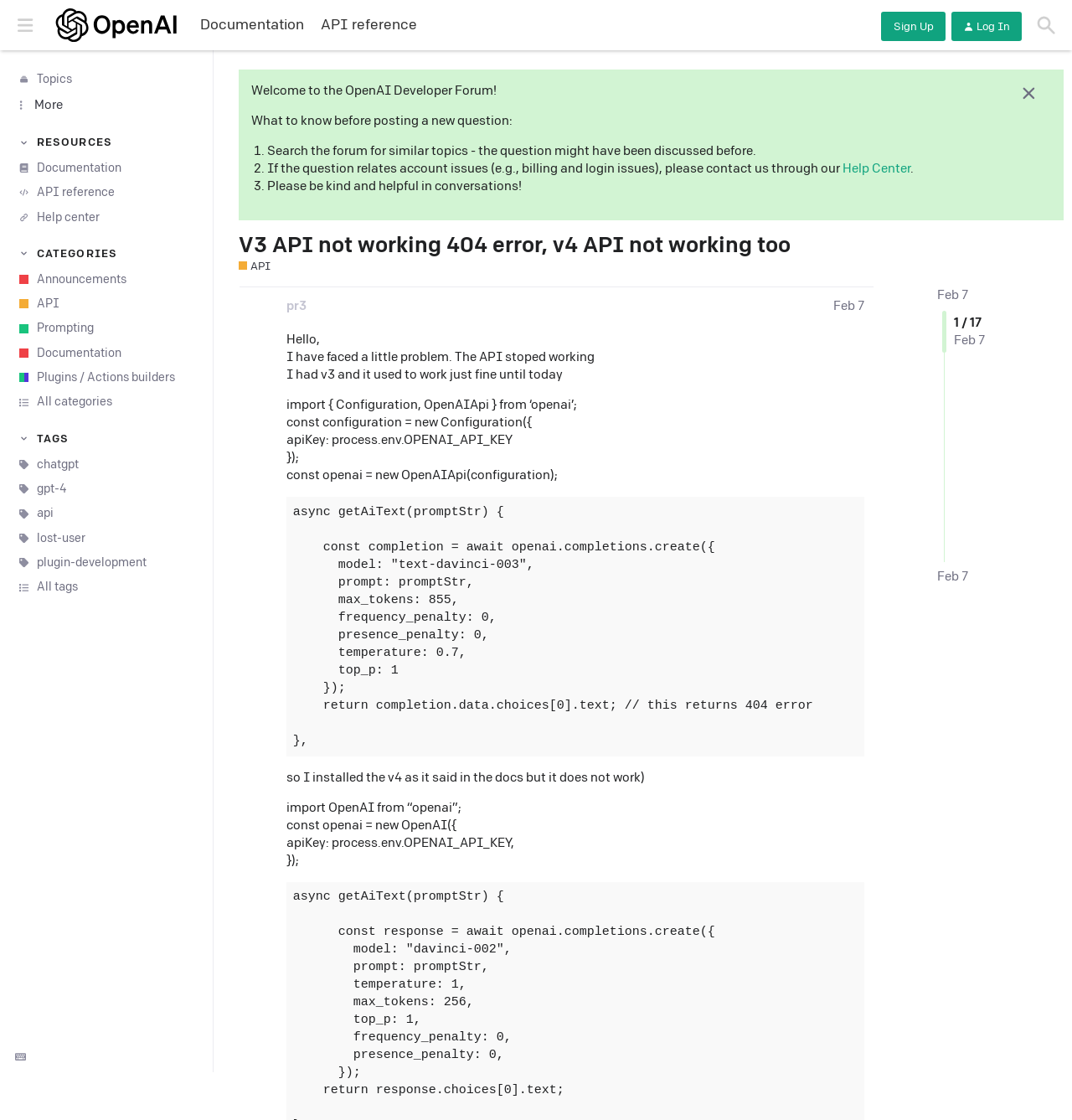Use a single word or phrase to answer the question: 
What is the name of the forum?

OpenAI Developer Forum